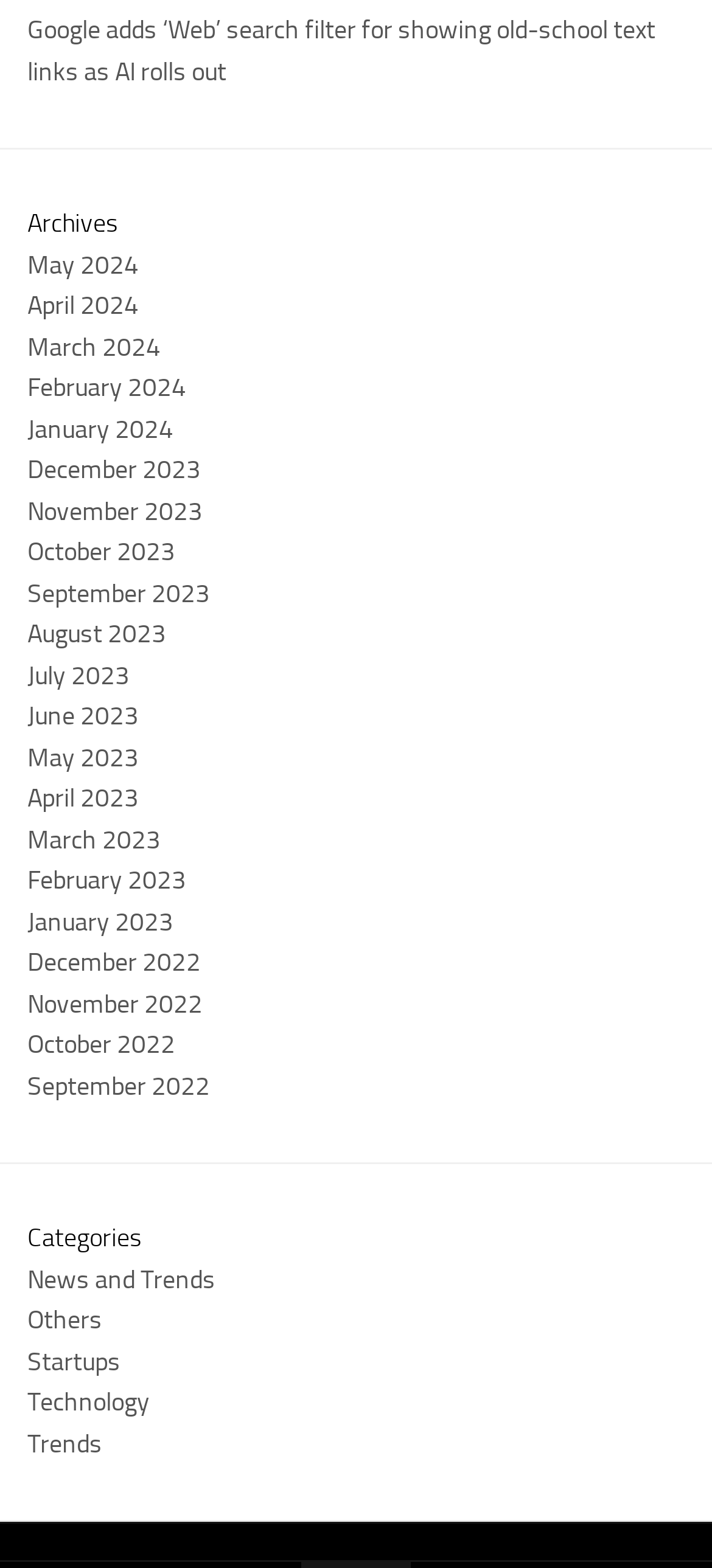Pinpoint the bounding box coordinates of the element you need to click to execute the following instruction: "View news from May 2024". The bounding box should be represented by four float numbers between 0 and 1, in the format [left, top, right, bottom].

[0.038, 0.159, 0.195, 0.179]